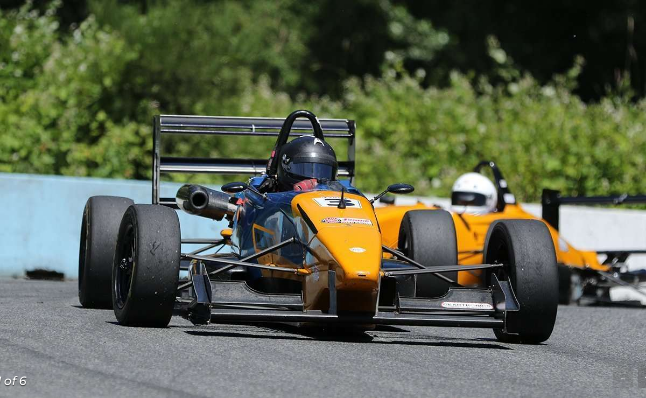What is the number on the leading race car?
Using the image, provide a concise answer in one word or a short phrase.

33